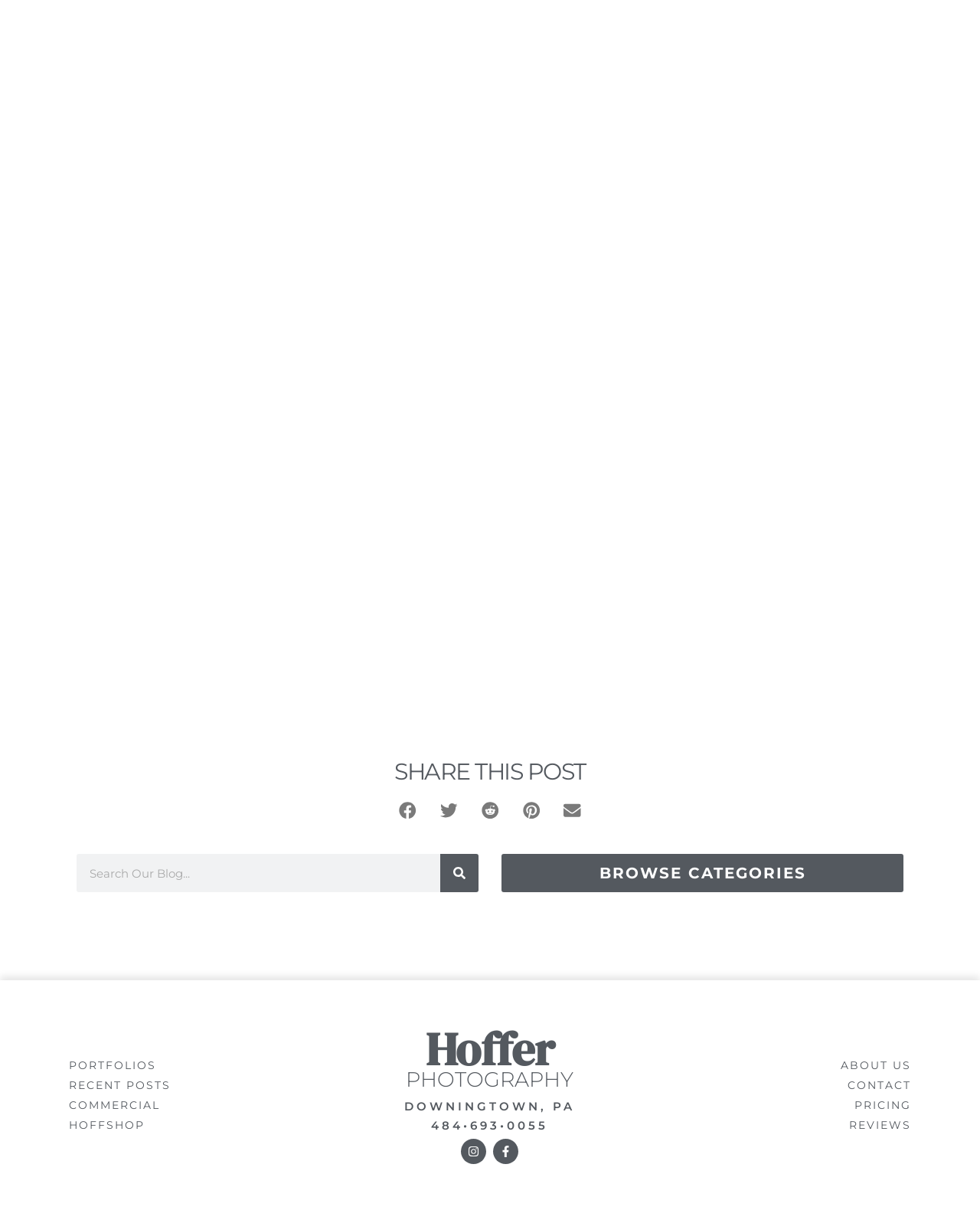Provide a short answer using a single word or phrase for the following question: 
What is the location mentioned on the webpage?

DOWNINGTOWN, PA